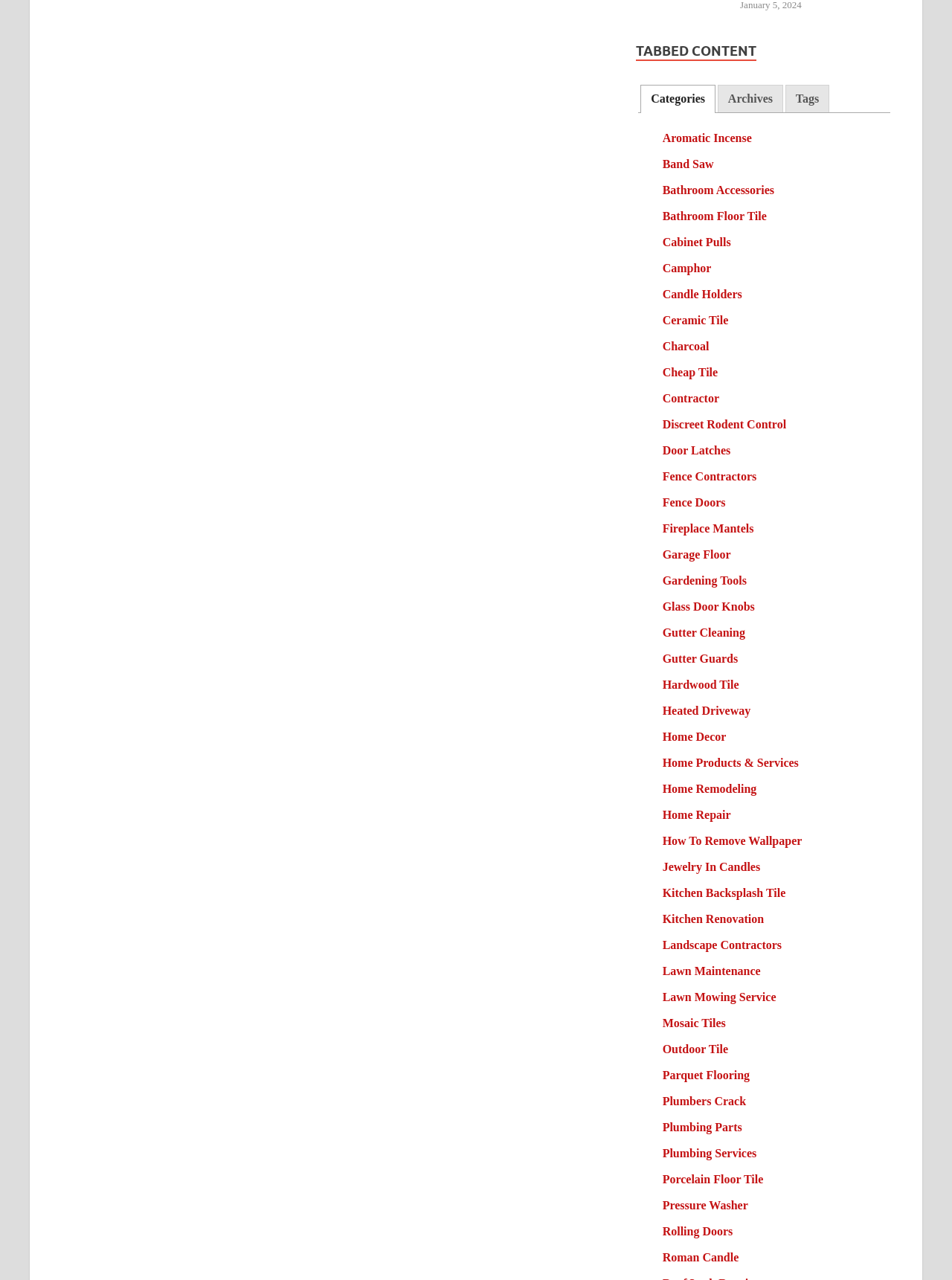Determine the bounding box of the UI component based on this description: "Bible & Theology". The bounding box coordinates should be four float values between 0 and 1, i.e., [left, top, right, bottom].

None